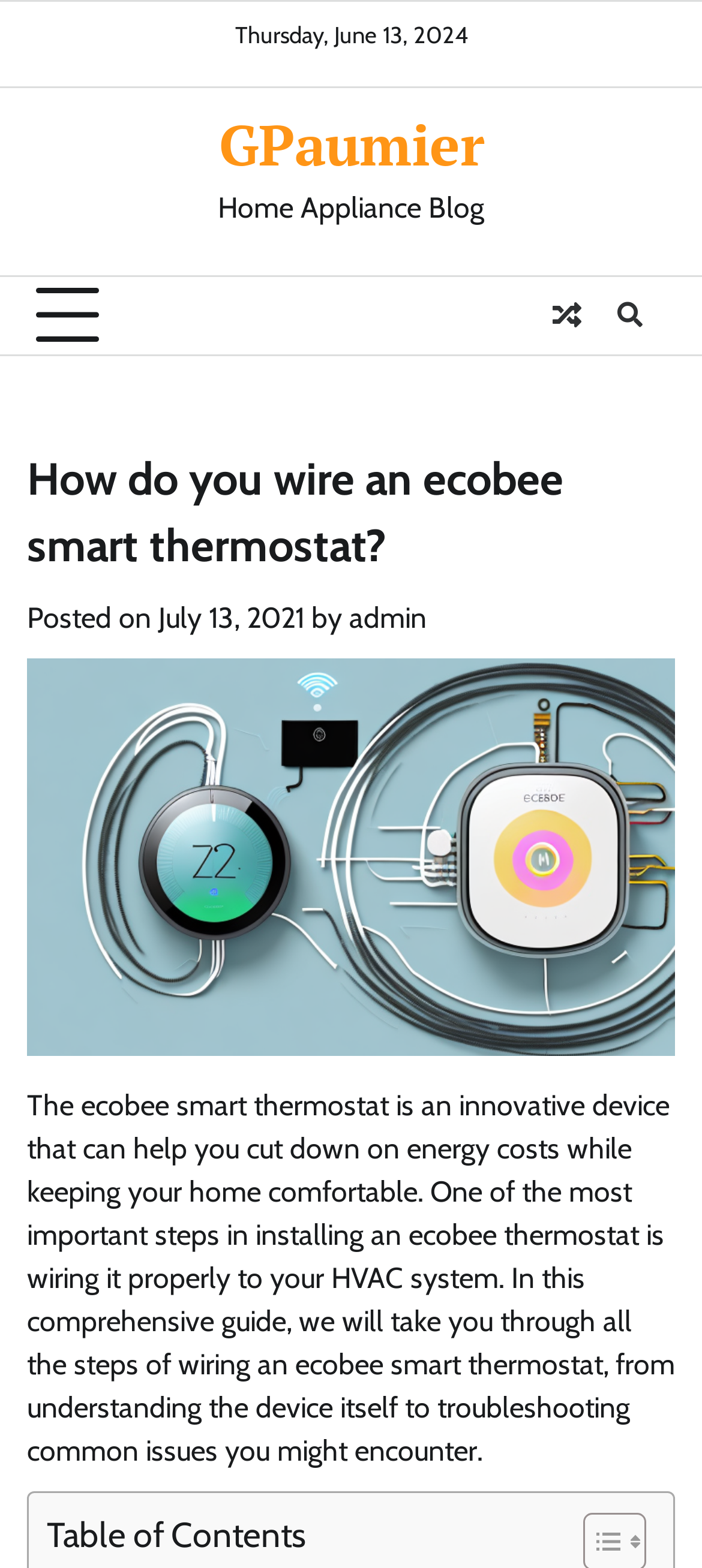Please find the main title text of this webpage.

How do you wire an ecobee smart thermostat?